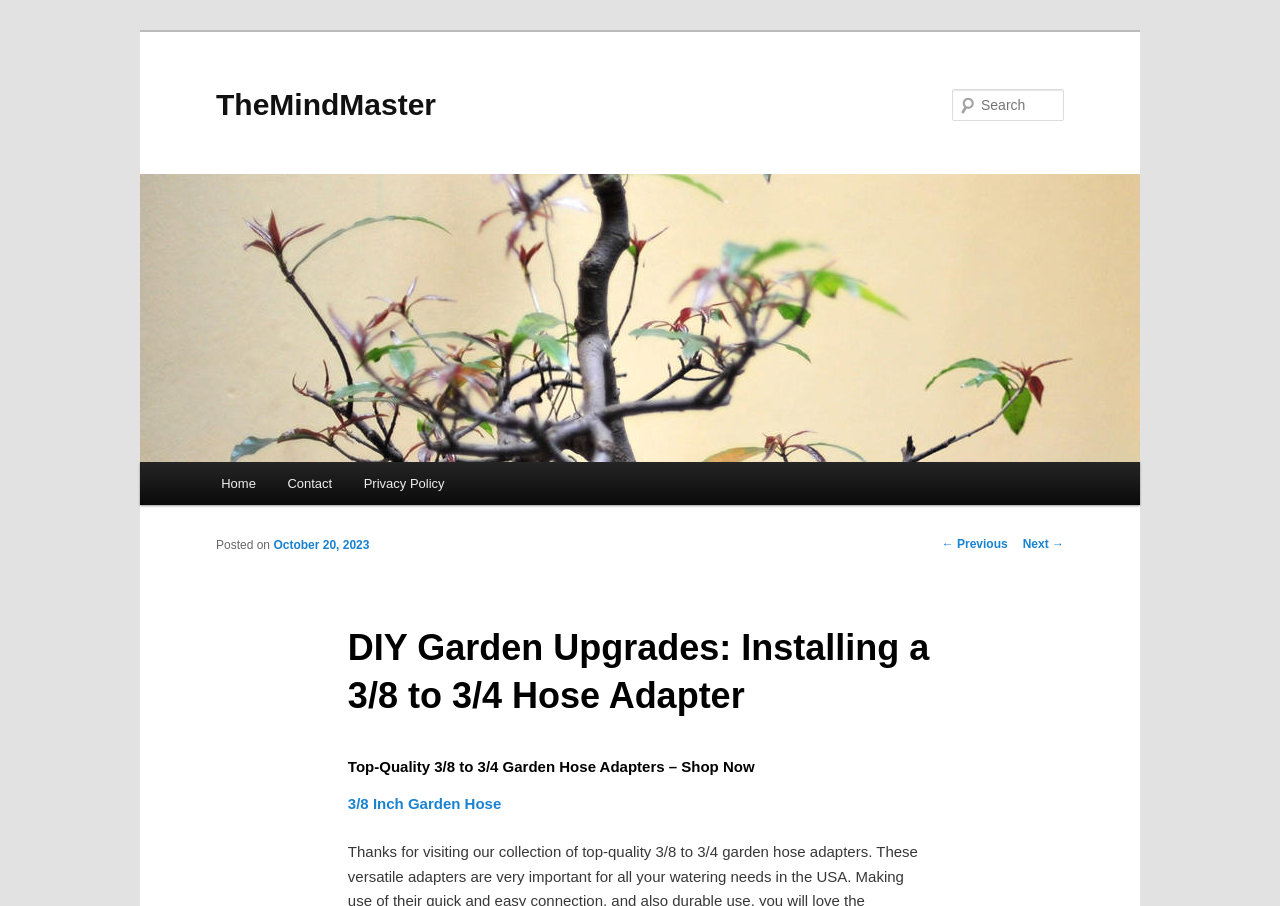Determine the bounding box coordinates of the area to click in order to meet this instruction: "go to home page".

[0.16, 0.51, 0.212, 0.558]